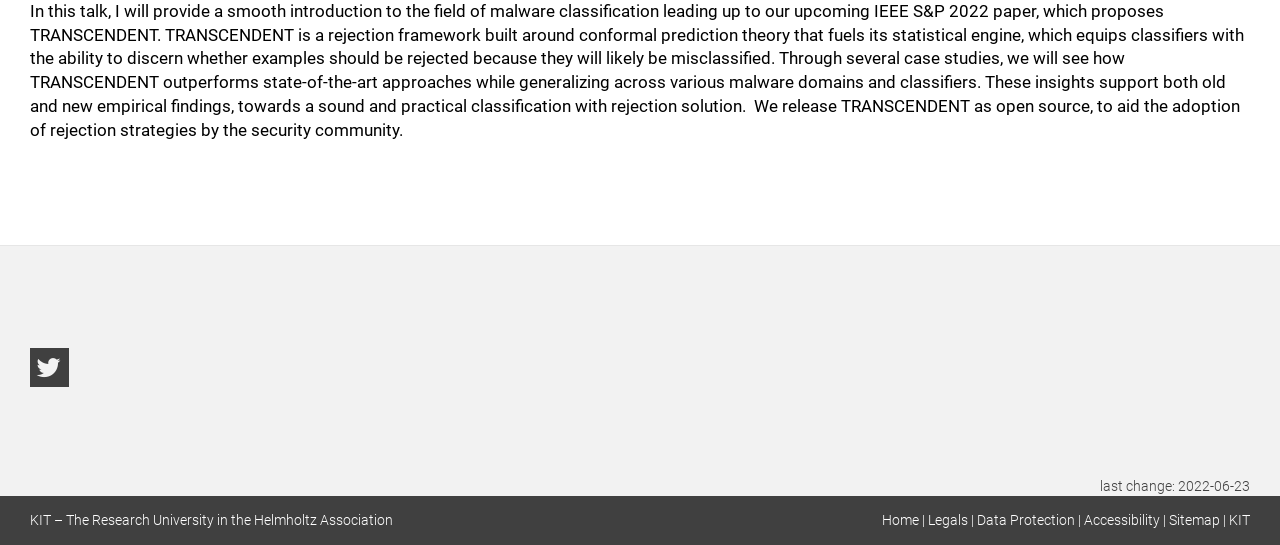Given the element description "Twitter Channel" in the screenshot, predict the bounding box coordinates of that UI element.

[0.023, 0.638, 0.054, 0.71]